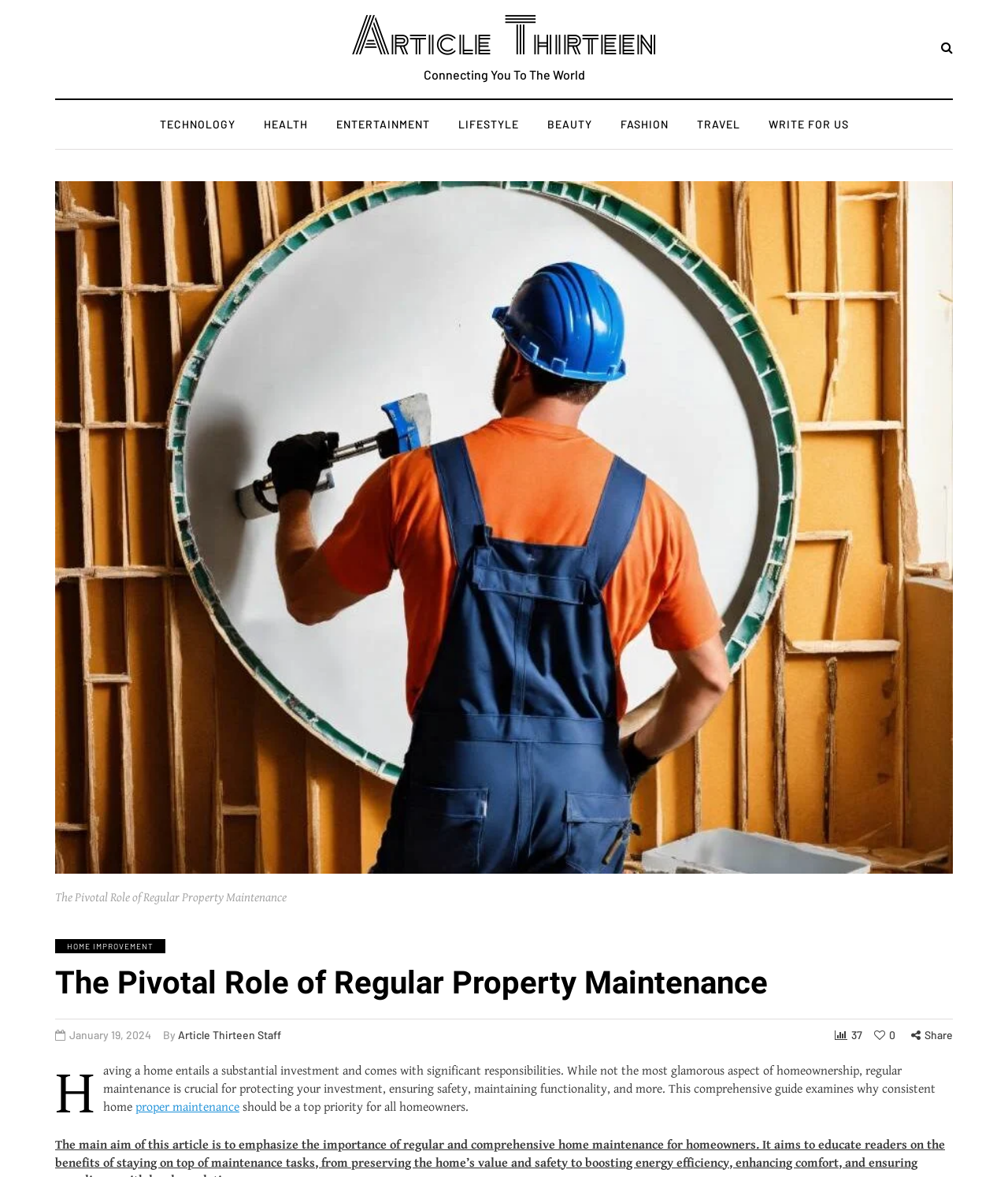Create a detailed narrative describing the layout and content of the webpage.

The webpage appears to be an article titled "The Pivotal Role of Regular Property Maintenance" from Article Thirteen. At the top, there is a navigation menu with links to various categories such as TECHNOLOGY, HEALTH, ENTERTAINMENT, LIFESTYLE, BEAUTY, FASHION, TRAVEL, and WRITE FOR US. Below the navigation menu, there is a large image related to the article's topic.

The article's title is displayed prominently in a heading, followed by the publication date, January 19, 2024, and the author, Article Thirteen Staff. There is also a section displaying the number of comments, 37, and a link to share the article.

The main content of the article begins with a paragraph explaining the importance of regular home maintenance, stating that it is crucial for protecting one's investment, ensuring safety, and maintaining functionality. The text also includes a link to "proper maintenance" within the paragraph.

At the bottom of the page, there is a link to HOME IMPROVEMENT, which is likely a related category or topic. Overall, the webpage is focused on presenting an informative article about the significance of regular property maintenance.